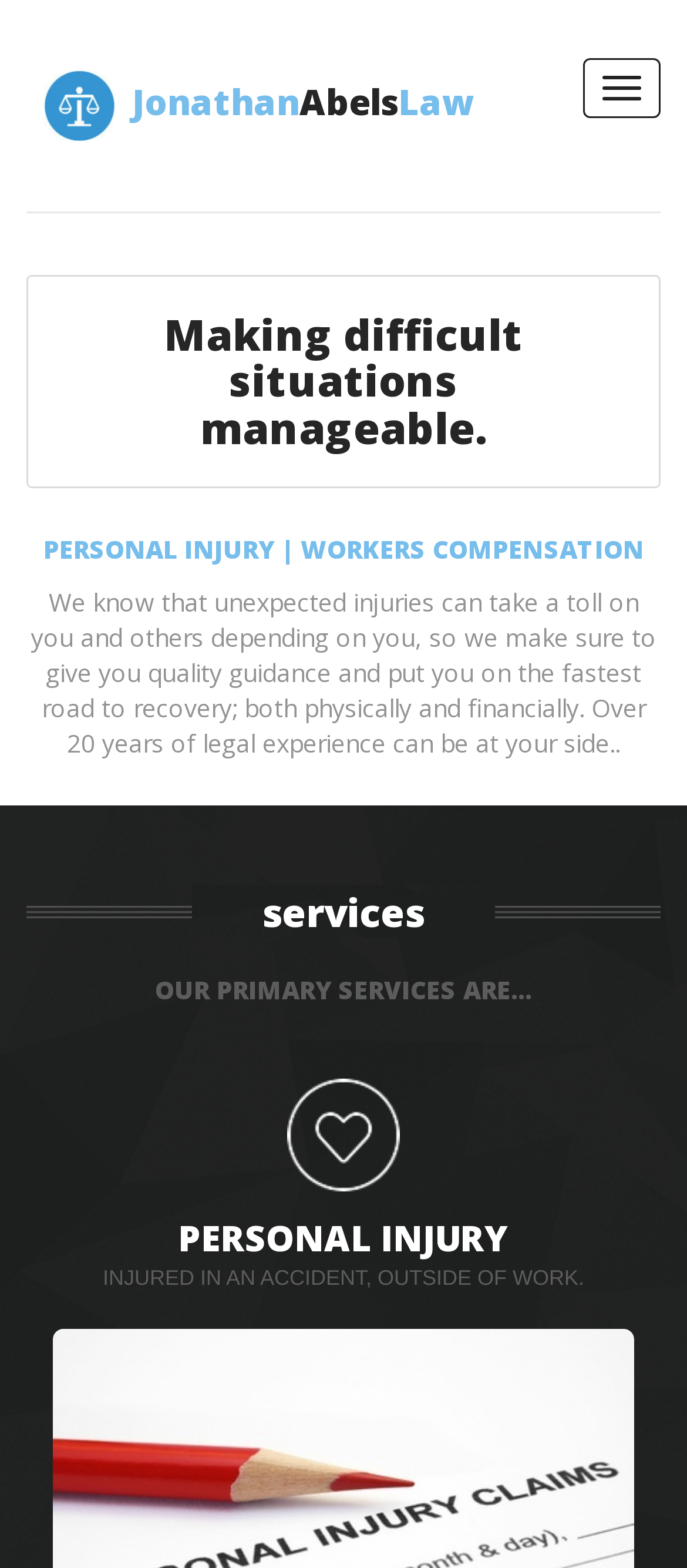Please give a succinct answer using a single word or phrase:
What type of cases does the law firm handle?

Personal Injury and Workers Compensation